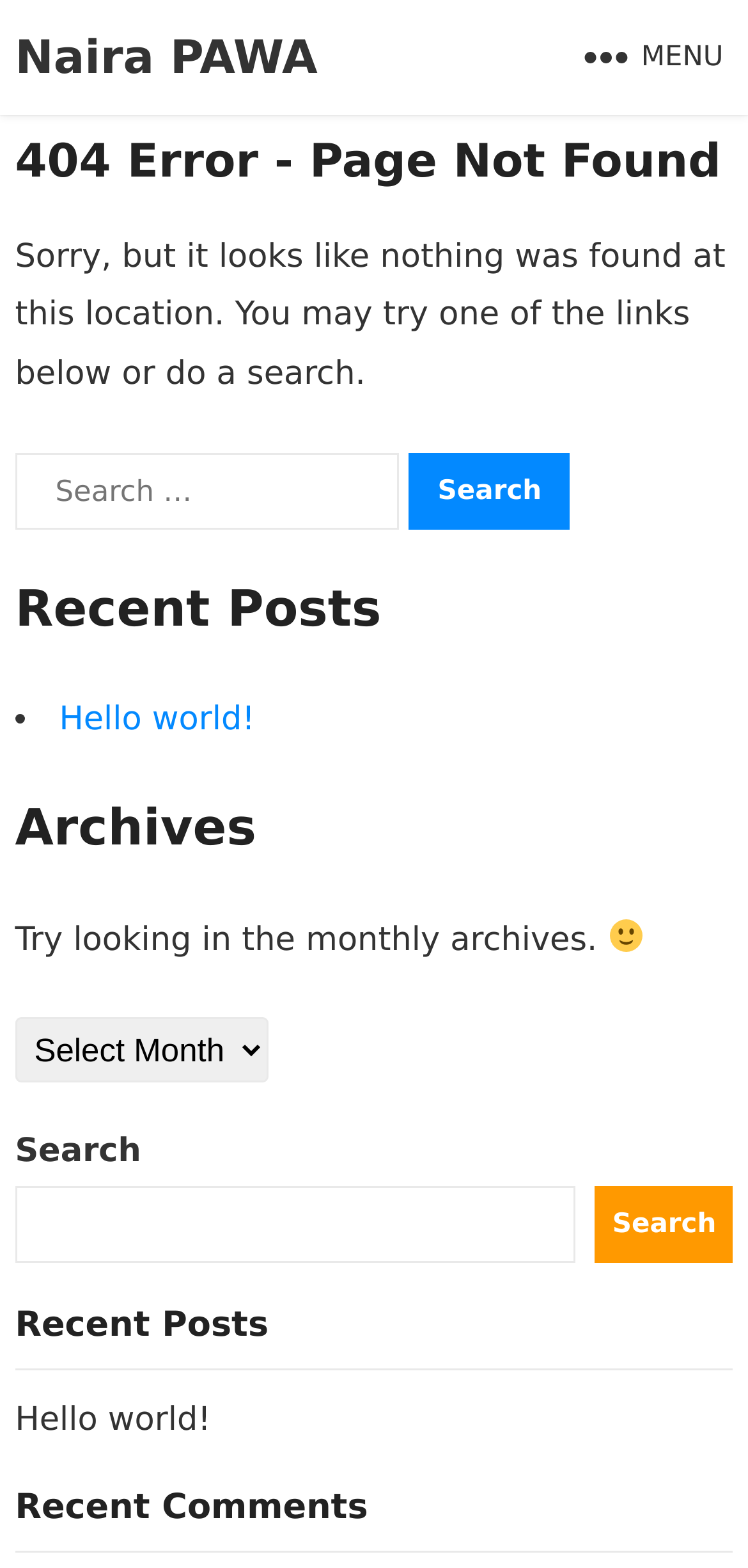Please determine the bounding box coordinates for the element that should be clicked to follow these instructions: "Select an option from Archives".

[0.02, 0.649, 0.358, 0.691]